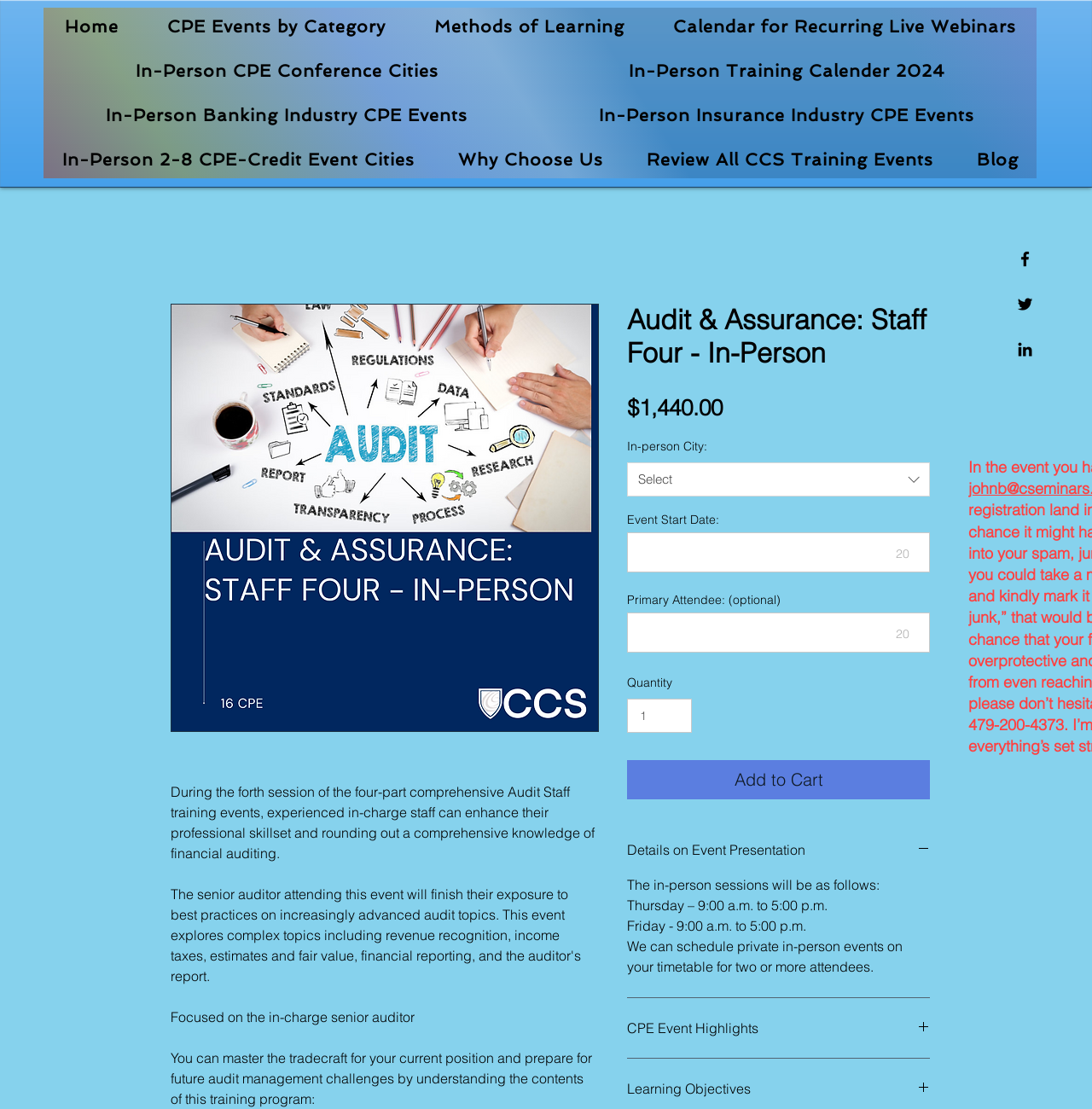Extract the primary heading text from the webpage.

Audit & Assurance: Staff Four - In-Person